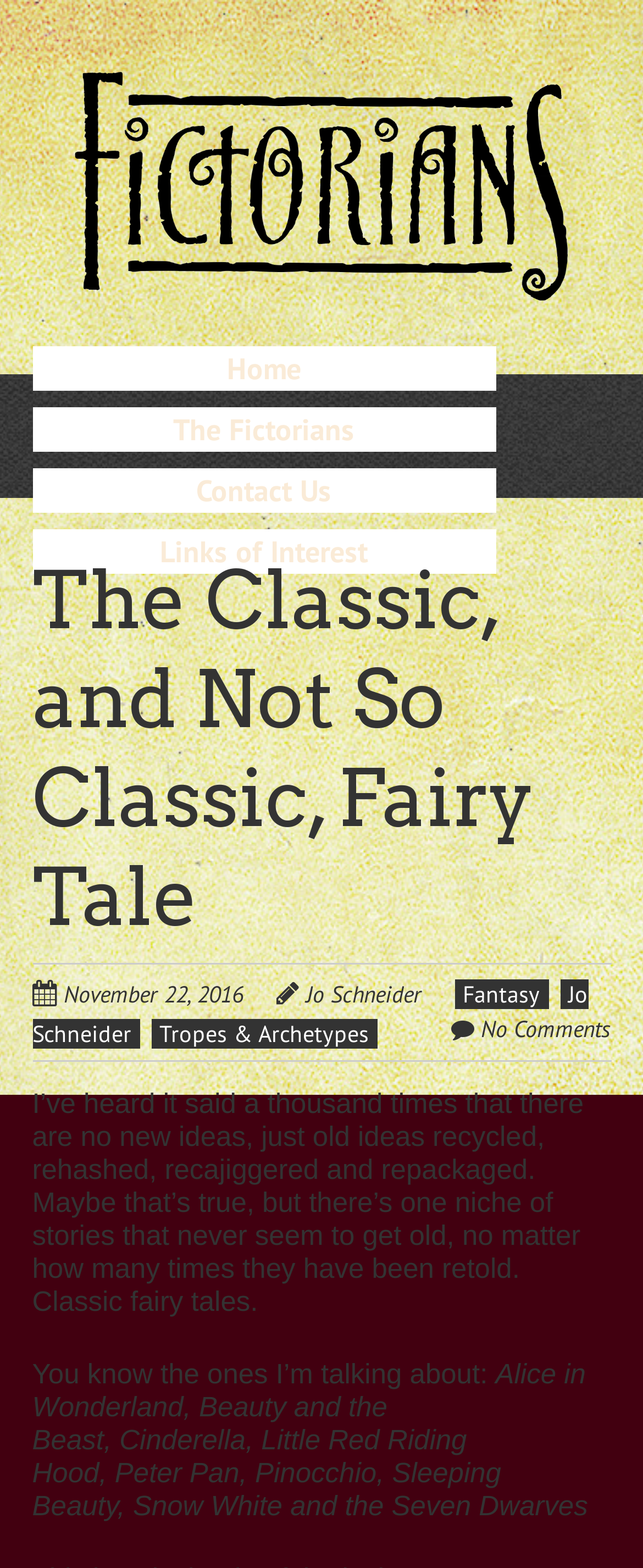Provide a thorough description of the webpage's content and layout.

The webpage is about a blog post titled "The Classic, and Not So Classic, Fairy Tale" on a website called "The Fictorians". At the top of the page, there is a heading with the website's name, "The Fictorians", which is also a link. Next to it, there is a menu heading with a link to "Skip to content". Below the menu heading, there are four links: "Home", "The Fictorians", "Contact Us", and "Links of Interest".

Below the menu section, there is a main content area with a heading that reads "The Classic, and Not So Classic, Fairy Tale". This heading is followed by a link to the publication date, "November 22, 2016", and the author's name, "Jo Schneider". There are also links to categories, including "Fantasy" and "Tropes & Archetypes". 

The main content of the blog post is a long paragraph of text that discusses classic fairy tales and how they never seem to get old, no matter how many times they have been retold. The text mentions several well-known fairy tales, including "Alice in Wonderland", "Beauty and the Beast", "Cinderella", "Little Red Riding Hood", "Peter Pan", "Pinocchio", "Sleeping Beauty", and "Snow White and the Seven Dwarves". At the bottom of the page, there is a link that reads "No Comments".